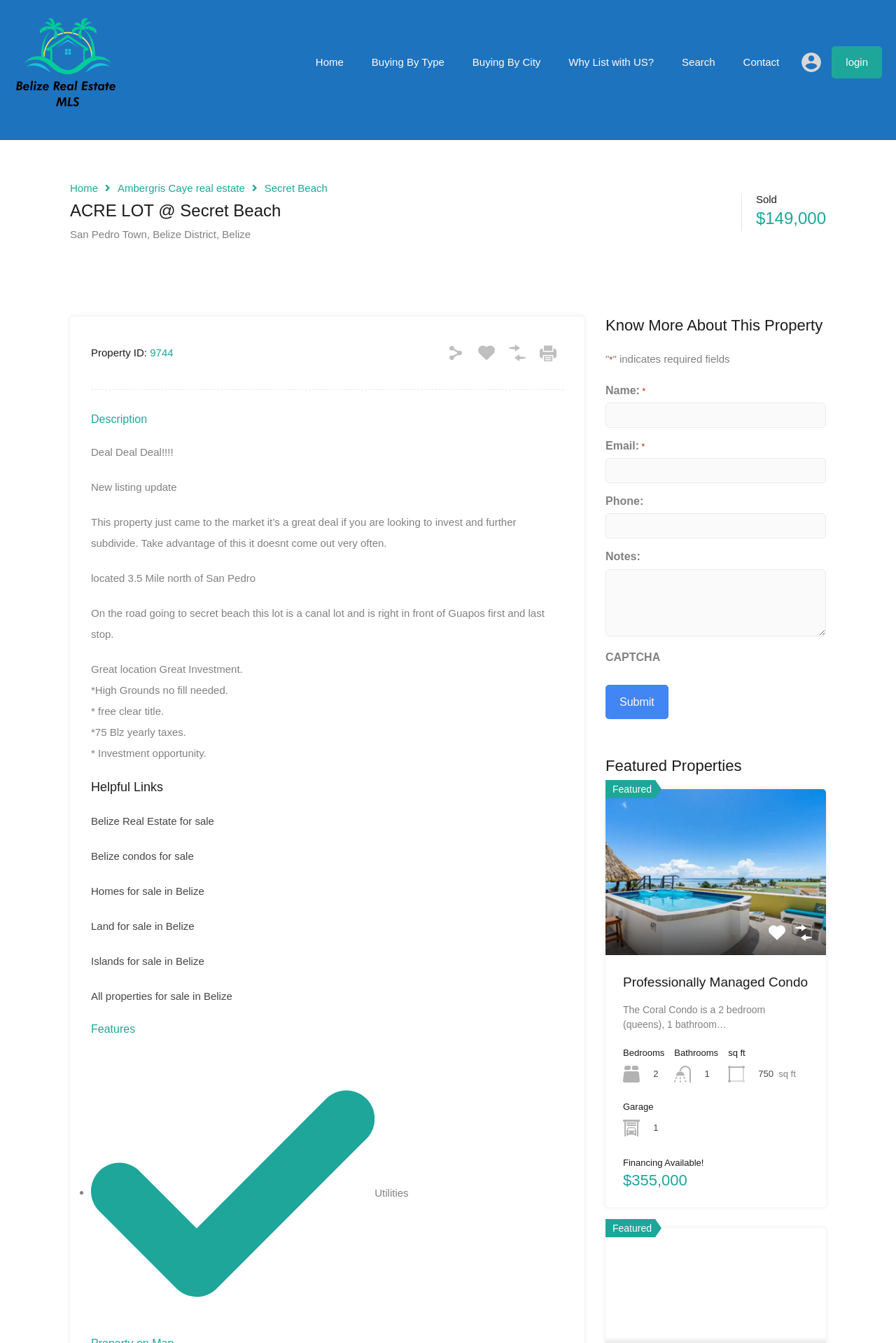Find the bounding box coordinates of the element I should click to carry out the following instruction: "View the property details".

[0.078, 0.136, 0.109, 0.145]